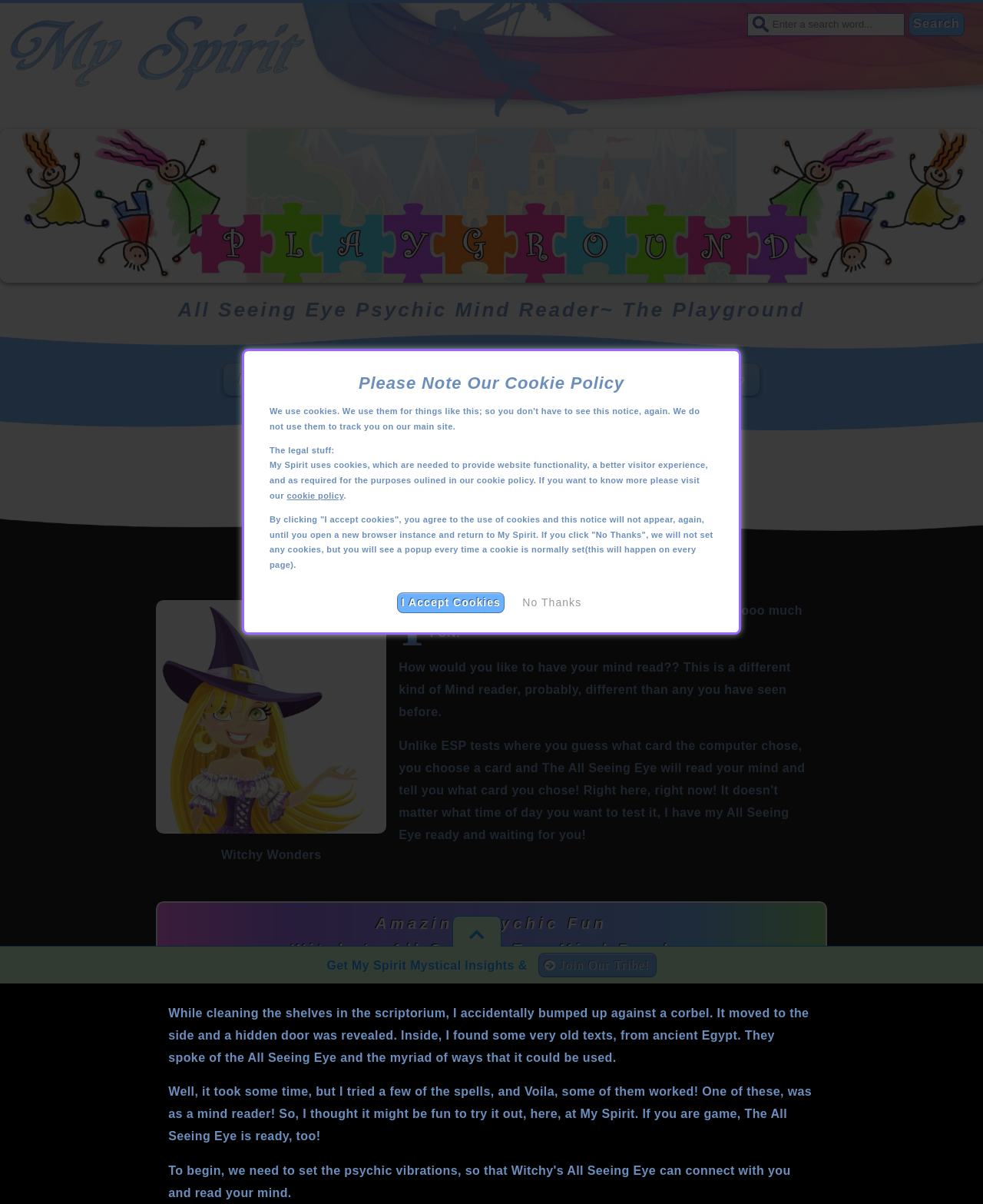Could you indicate the bounding box coordinates of the region to click in order to complete this instruction: "Get mystical insights".

[0.332, 0.796, 0.54, 0.807]